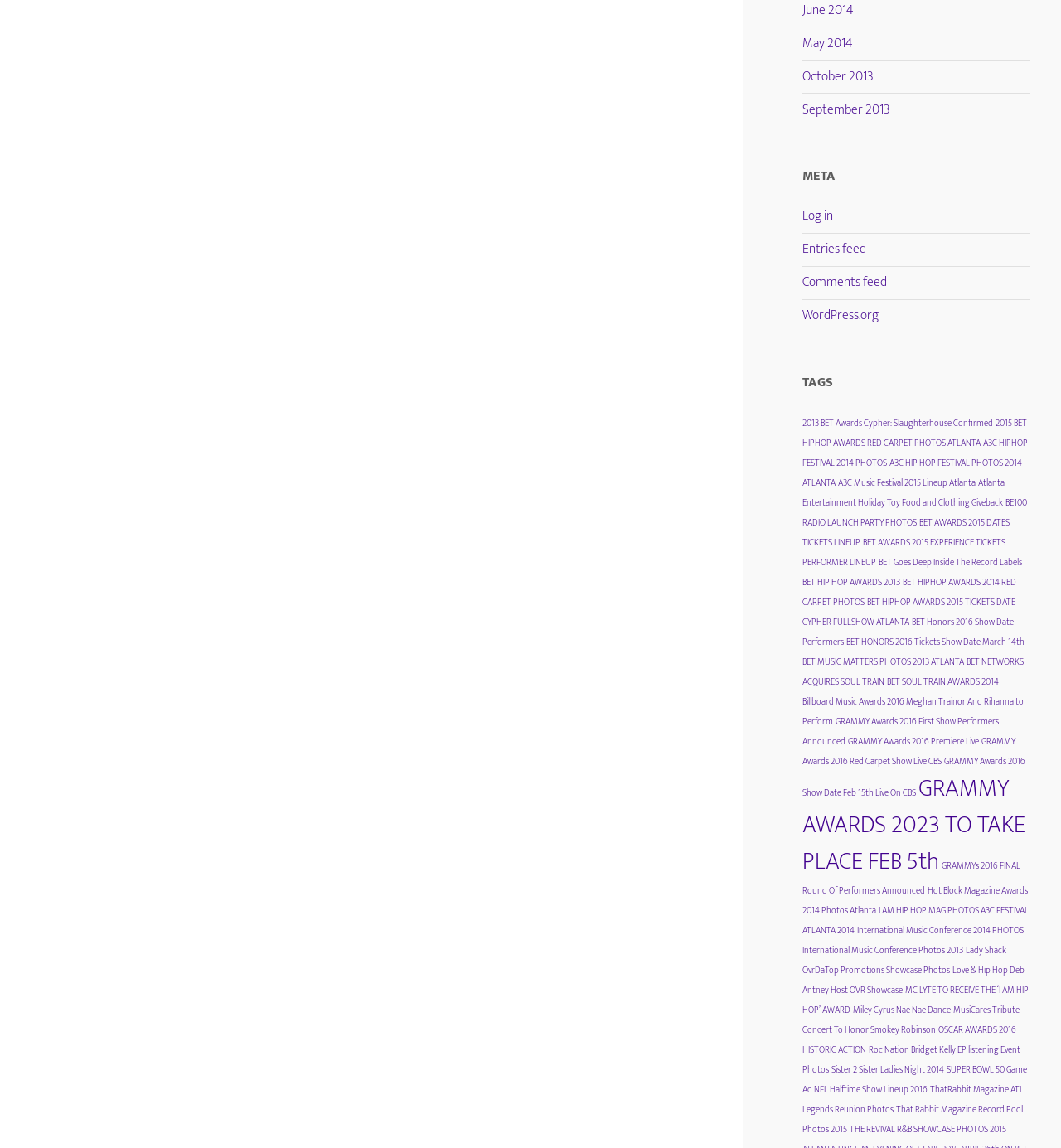Please determine the bounding box coordinates for the UI element described here. Use the format (top-left x, top-left y, bottom-right x, bottom-right y) with values bounded between 0 and 1: BET SOUL TRAIN AWARDS 2014

[0.836, 0.588, 0.941, 0.601]